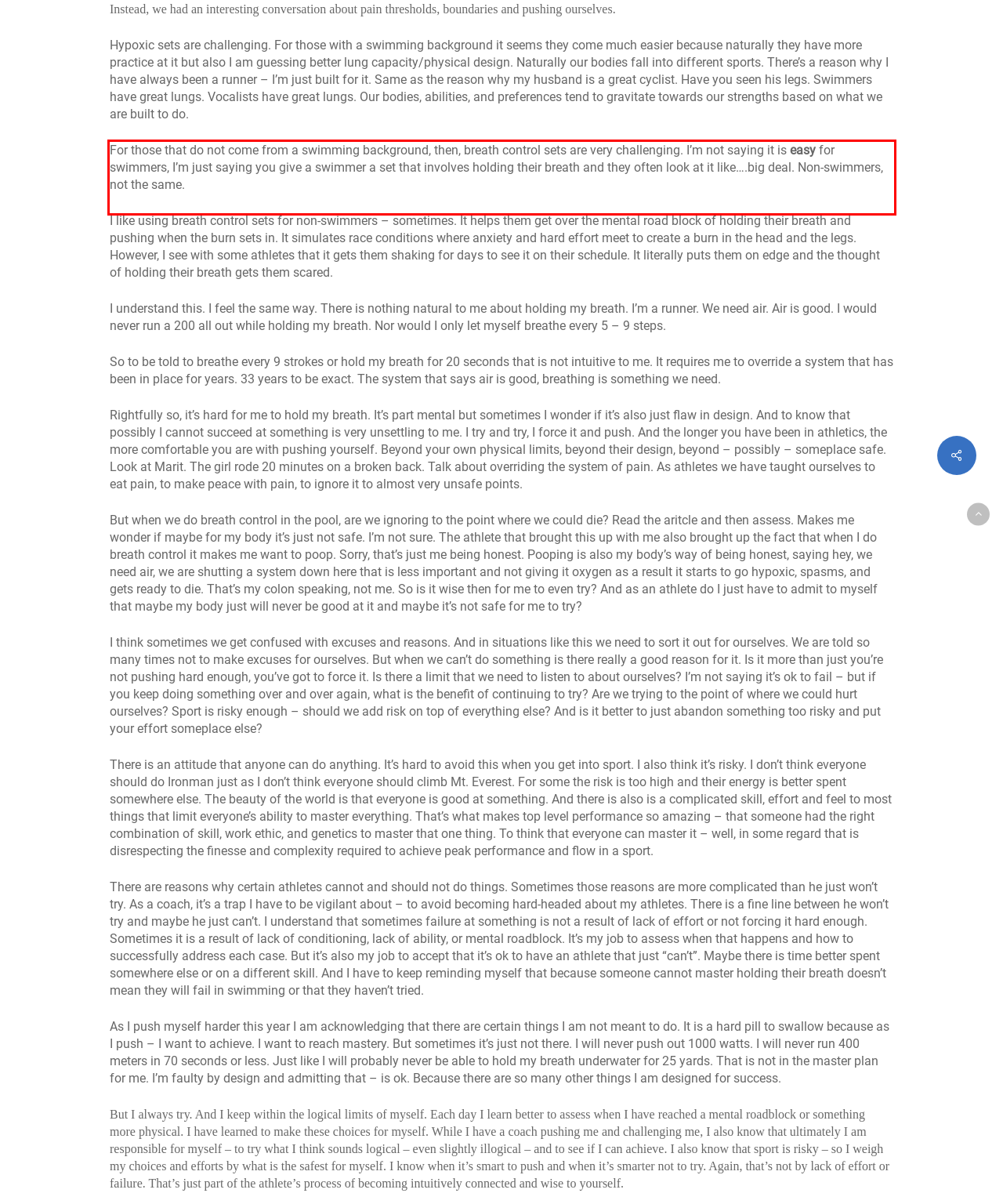You have a screenshot of a webpage with a UI element highlighted by a red bounding box. Use OCR to obtain the text within this highlighted area.

For those that do not come from a swimming background, then, breath control sets are very challenging. I’m not saying it is easy for swimmers, I’m just saying you give a swimmer a set that involves holding their breath and they often look at it like….big deal. Non-swimmers, not the same.